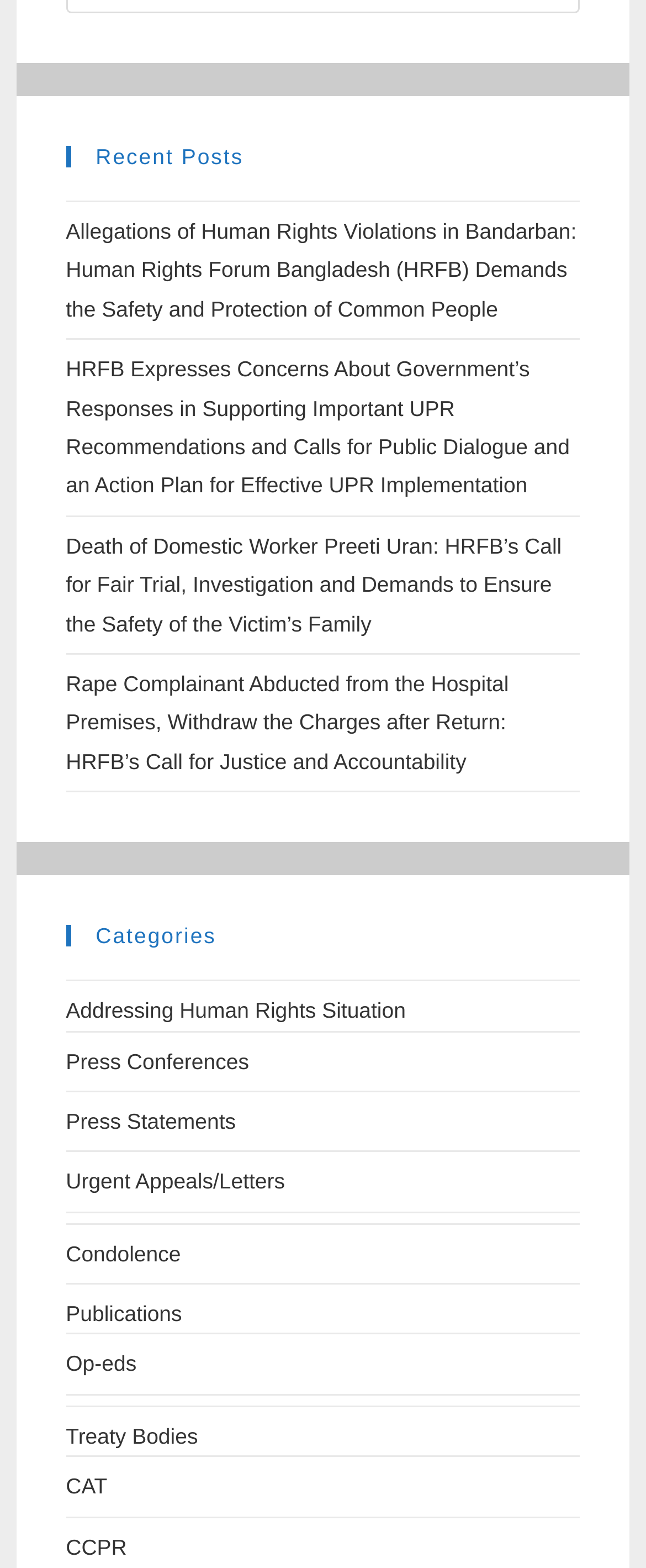Find the bounding box coordinates of the area that needs to be clicked in order to achieve the following instruction: "learn about treaty bodies". The coordinates should be specified as four float numbers between 0 and 1, i.e., [left, top, right, bottom].

[0.102, 0.908, 0.306, 0.924]